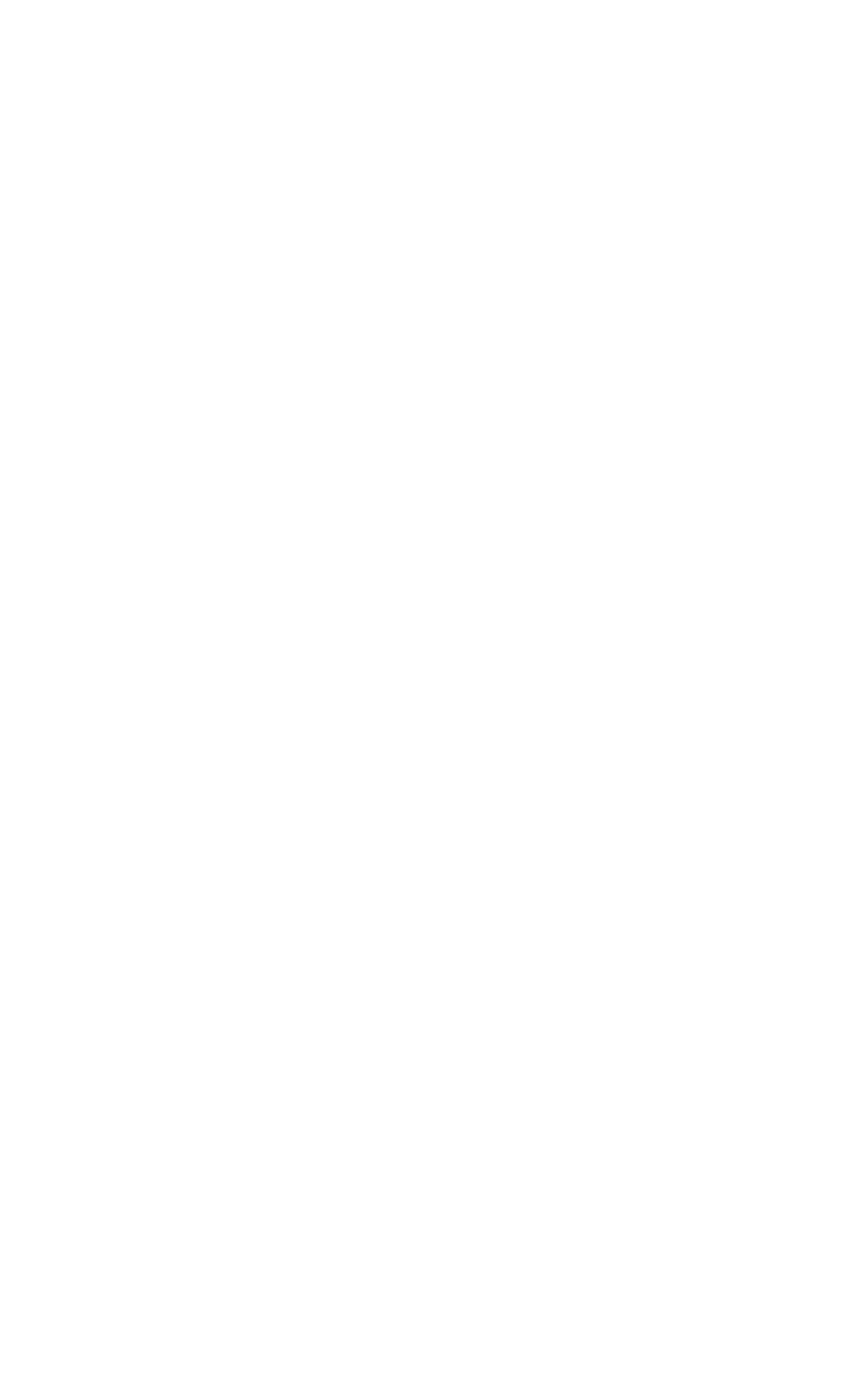Please provide a detailed answer to the question below based on the screenshot: 
What is the purpose of the 'DONATE' button?

Based on the text 'DONATE' on the button, I infer that its purpose is to allow users to make a donation.